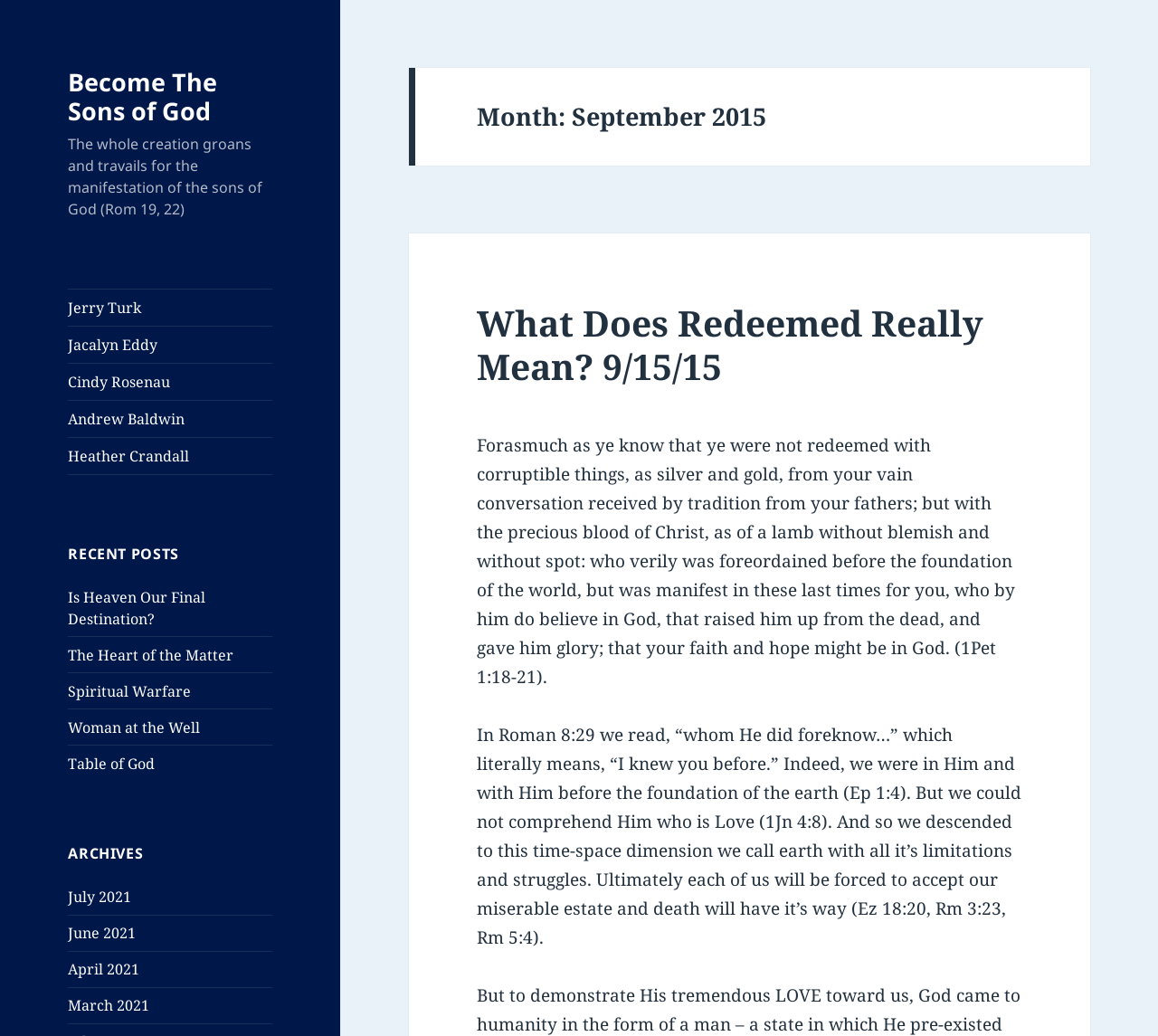Find the bounding box coordinates for the HTML element described as: "Angie FergusonClient Concierge". The coordinates should consist of four float values between 0 and 1, i.e., [left, top, right, bottom].

None